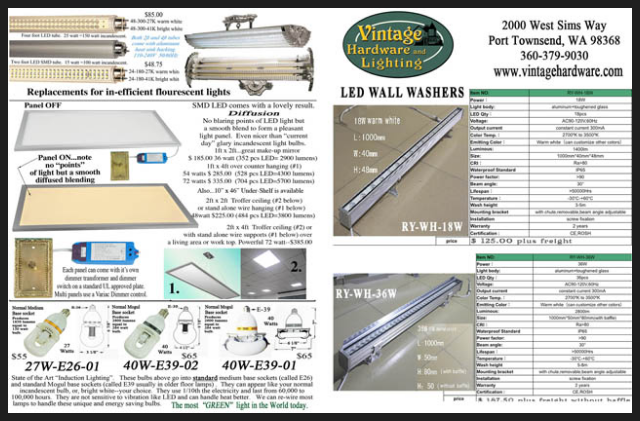What information is provided for consumers looking to upgrade?
Please provide a comprehensive answer to the question based on the webpage screenshot.

According to the caption, the brochure provides pricing information, product specifications, and installation options for consumers who are looking to upgrade their lighting solutions, which implies that these details are included to facilitate their decision-making process.